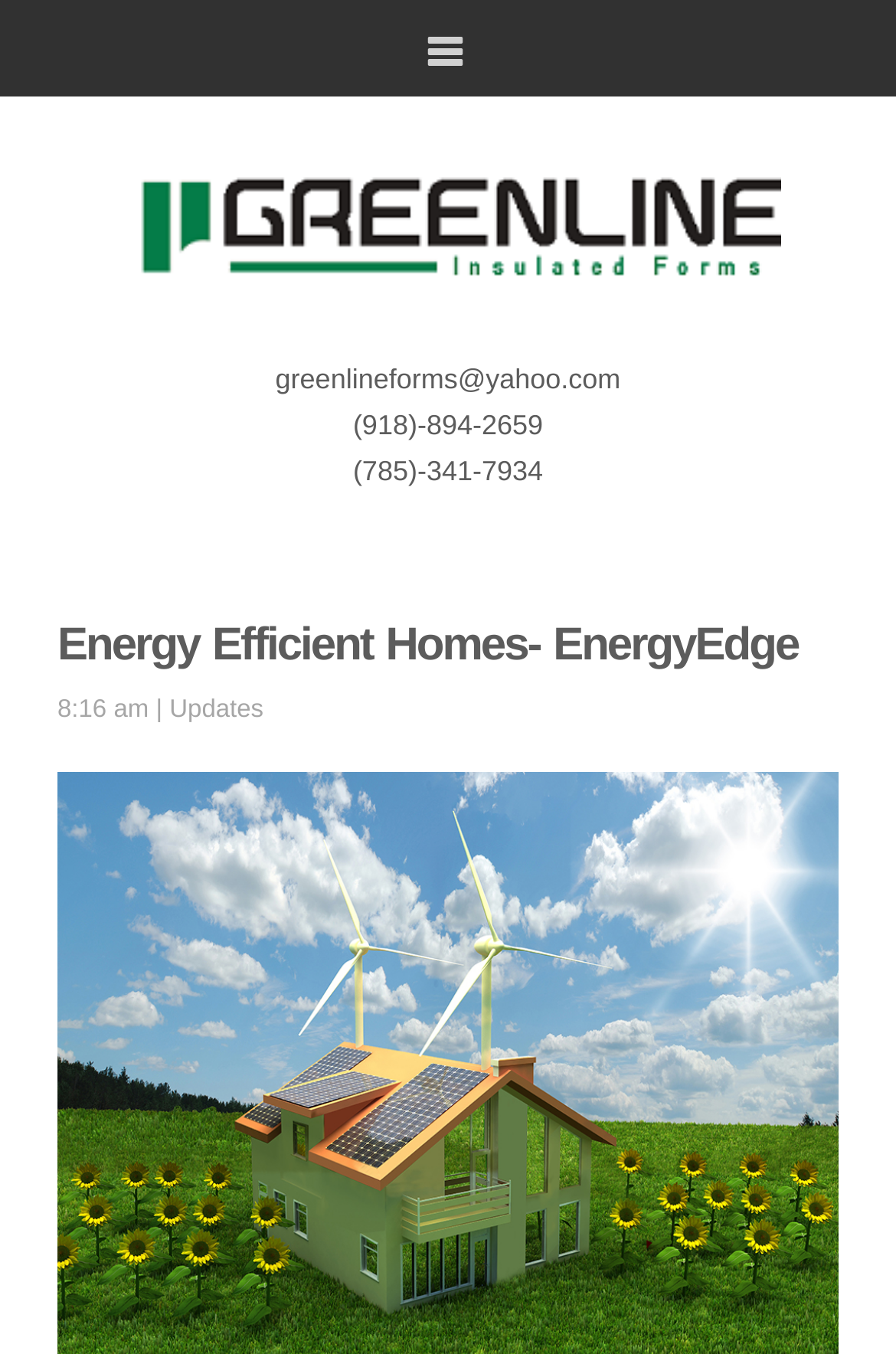What is the email address?
Using the image, elaborate on the answer with as much detail as possible.

I found the email address by looking at the link element with the text 'greenlineforms@yahoo.com', which is likely to be the company's email address.